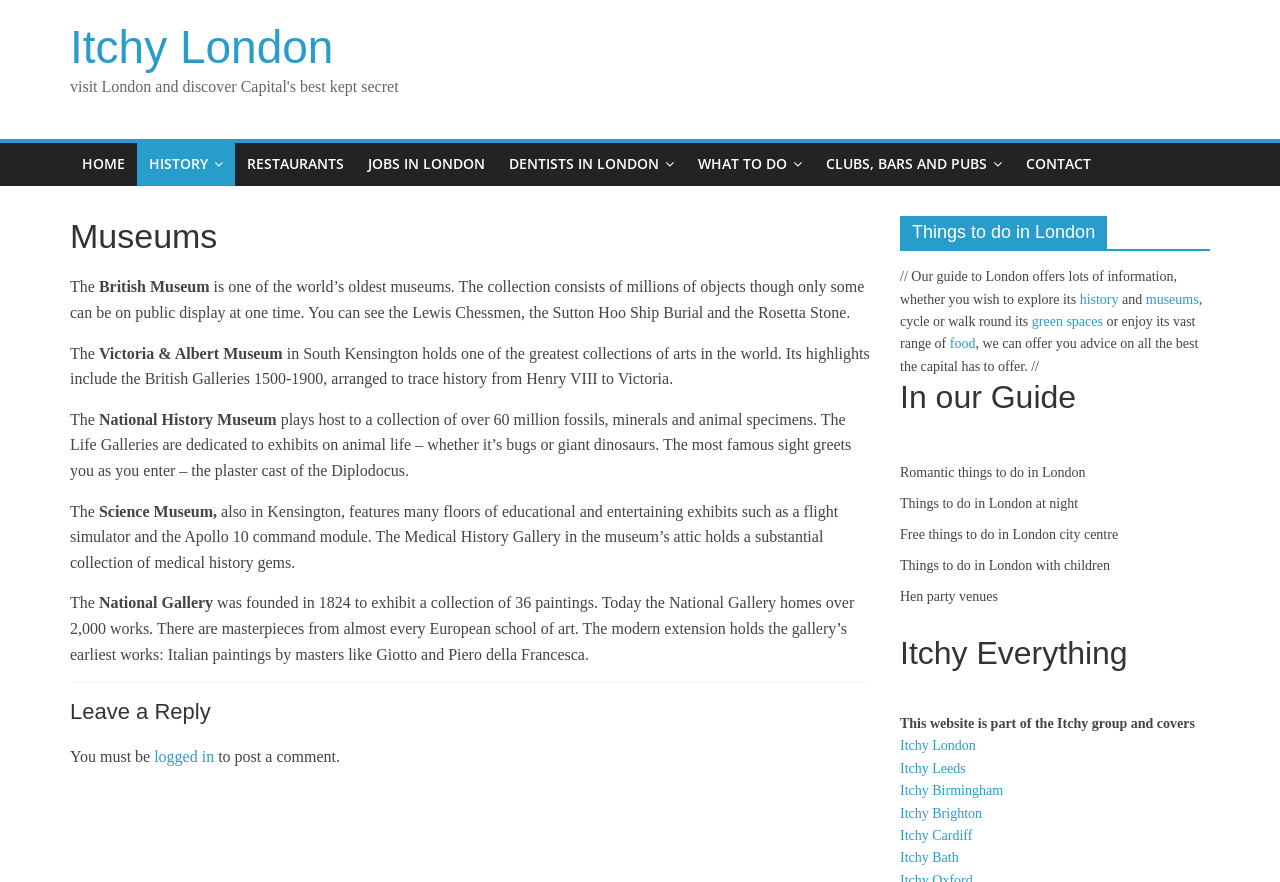Specify the bounding box coordinates (top-left x, top-left y, bottom-right x, bottom-right y) of the UI element in the screenshot that matches this description: Dentists in London

[0.388, 0.162, 0.536, 0.21]